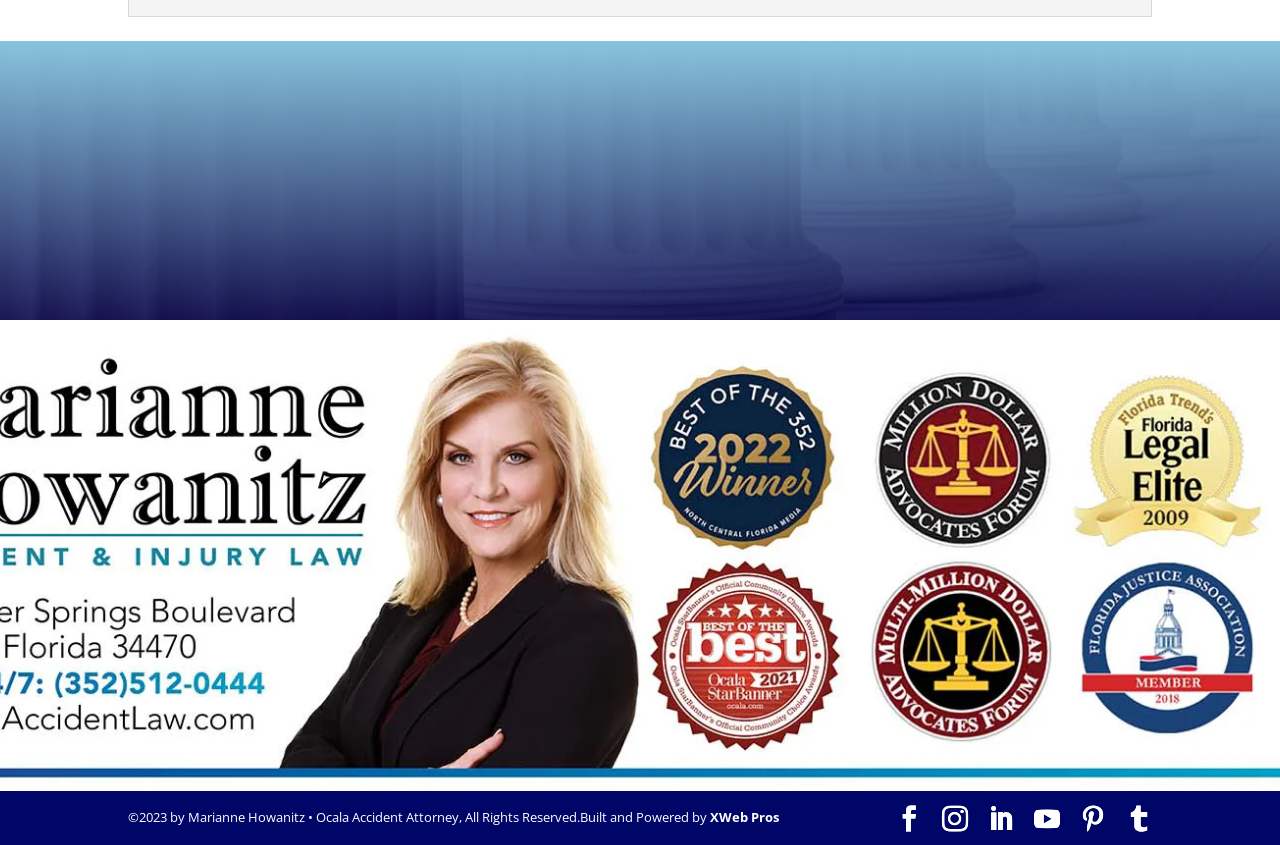Who built and powered the webpage?
Please provide a comprehensive answer based on the details in the screenshot.

I found the builder and power source of the webpage by looking at the link element with the text 'XWeb Pros' which is located at the bottom of the page.